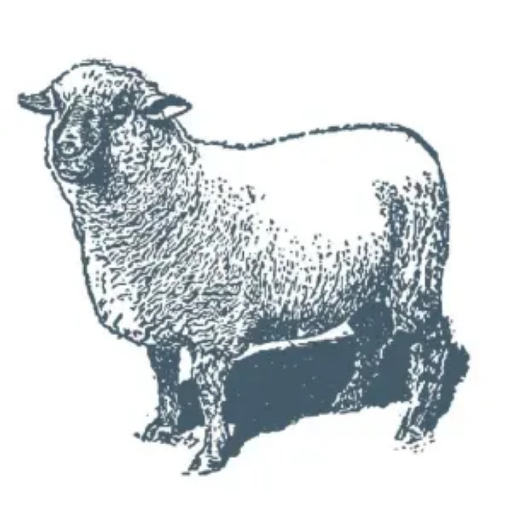What is the sheep's wool coat like?
Refer to the image and give a detailed answer to the question.

The caption describes the sheep's wool coat as thick and fluffy, implying that the coat is dense and has a soft, puffy texture.